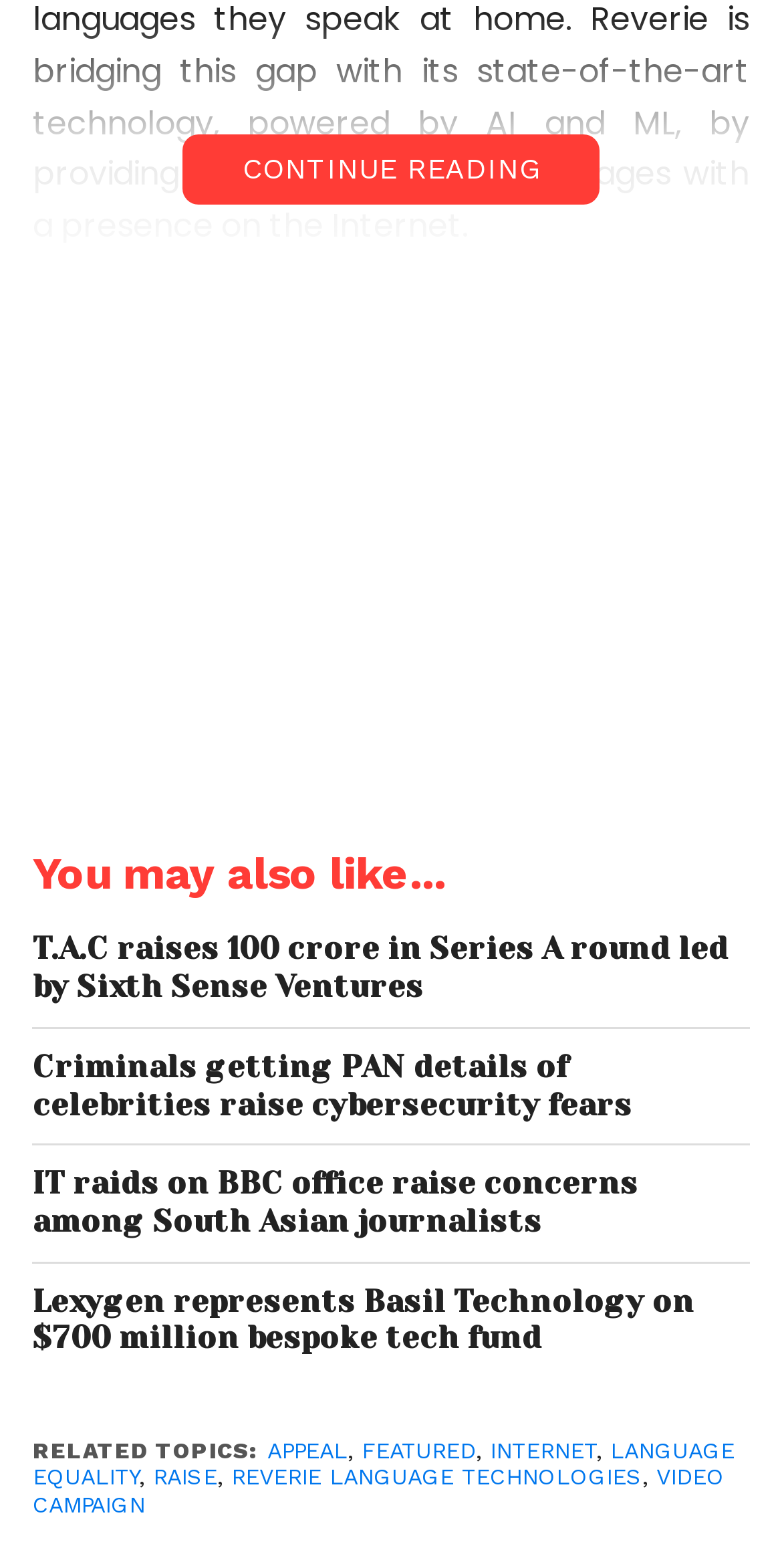How many related topics are listed?
Using the image, provide a detailed and thorough answer to the question.

The related topics are listed at the bottom of the page, and there are 7 topics listed, including 'APPEAL', 'FEATURED', 'INTERNET', 'LANGUAGE EQUALITY', 'RAISE', 'REVERIE LANGUAGE TECHNOLOGIES', and 'VIDEO CAMPAIGN'.